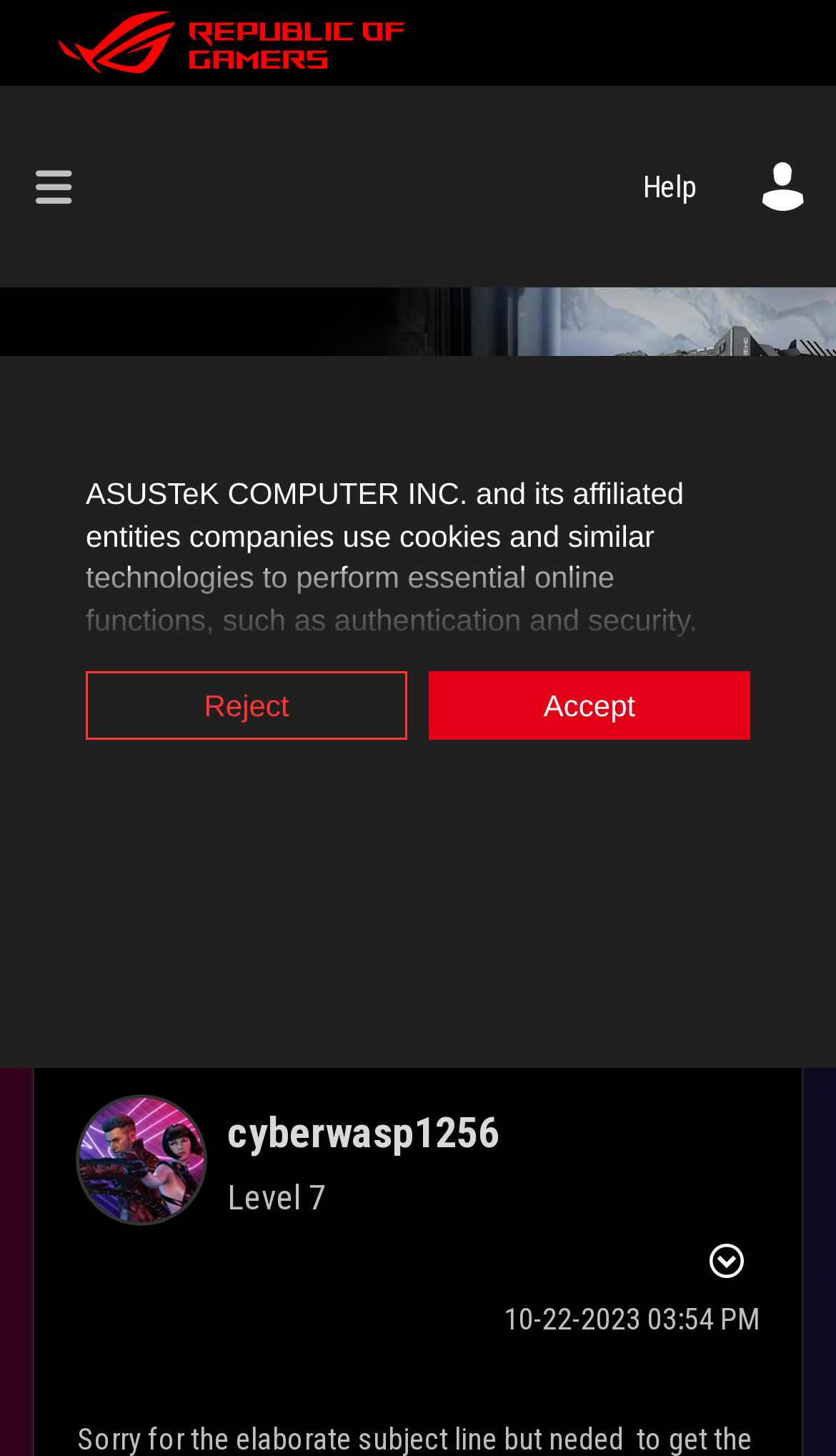Find the bounding box coordinates for the area you need to click to carry out the instruction: "Search in the forum". The coordinates should be four float numbers between 0 and 1, indicated as [left, top, right, bottom].

[0.833, 0.287, 0.951, 0.355]